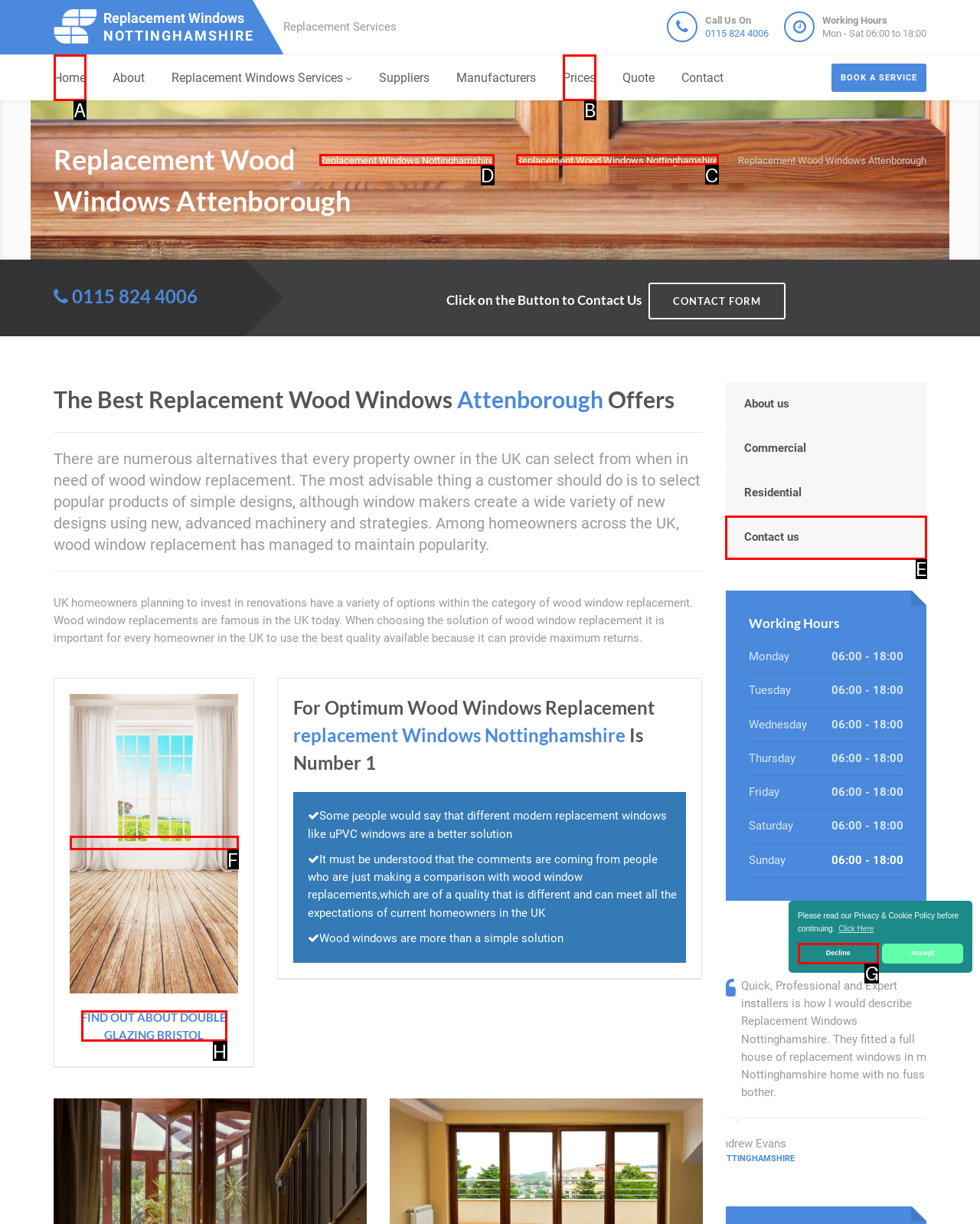Which lettered option should be clicked to achieve the task: Learn more about Replacement Wood Windows Nottinghamshire? Choose from the given choices.

C